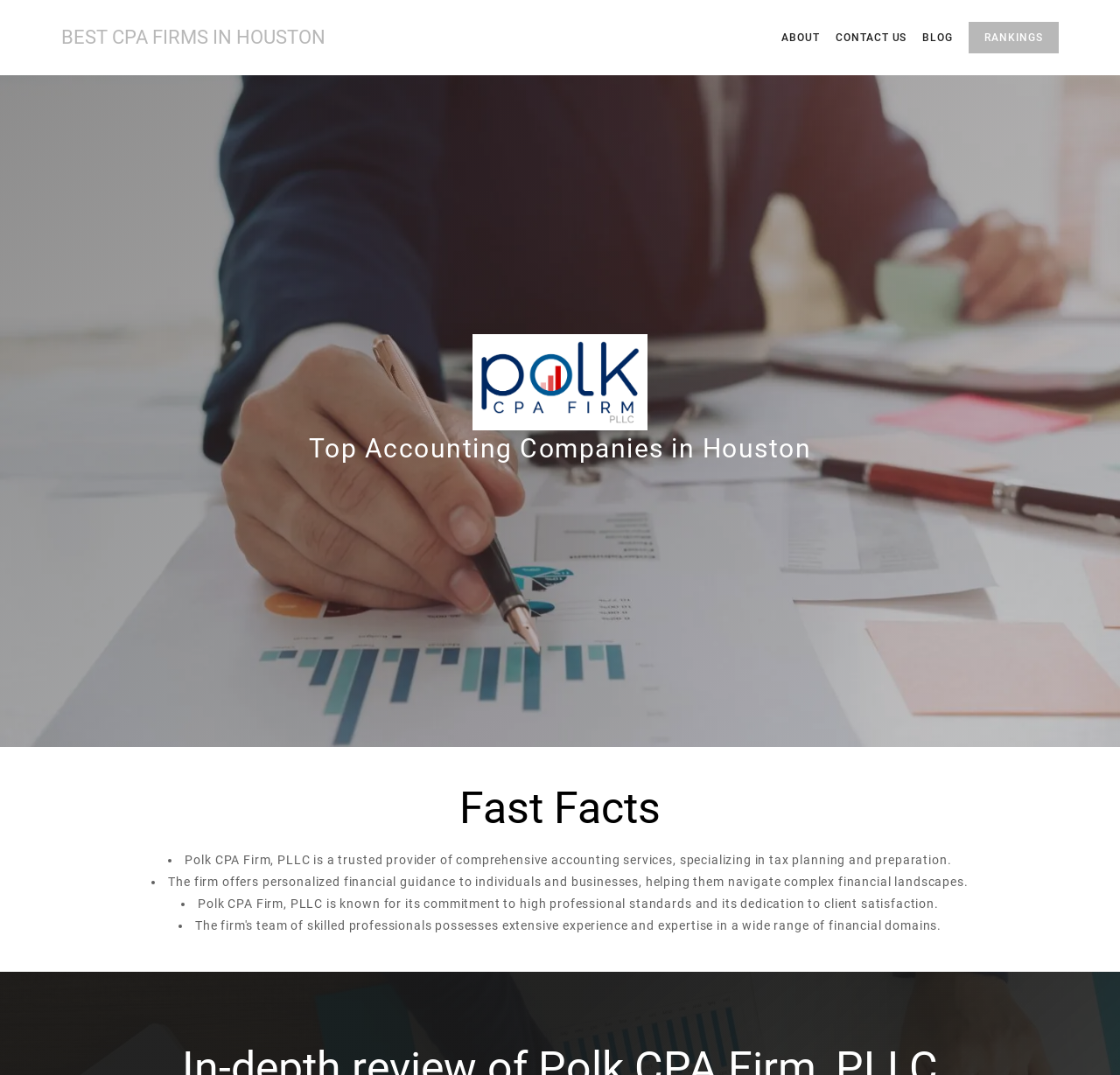Write an extensive caption that covers every aspect of the webpage.

The webpage is a review of Polk CPA Firm, PLLC, a trusted provider of comprehensive accounting services. At the top, there are five links: "BEST CPA FIRMS IN HOUSTON", "ABOUT", "CONTACT US", "BLOG", and "RANKINGS", aligned horizontally across the page. 

Below these links, there is an image of Polk CPA Firm, PLLC, positioned to the left of the center of the page. To the right of the image, there is a heading "Top Accounting Companies in Houston". 

Further down, there is a heading "Fast Facts" that spans the entire width of the page. Below this heading, there are four bullet points, each consisting of a list marker and a brief description of the firm's services. The bullet points are arranged vertically, with the first one stating that Polk CPA Firm, PLLC specializes in tax planning and preparation. The second bullet point mentions that the firm offers personalized financial guidance to individuals and businesses. The third bullet point highlights the firm's commitment to high professional standards and dedication to client satisfaction. The fourth bullet point is not explicitly described in the accessibility tree.